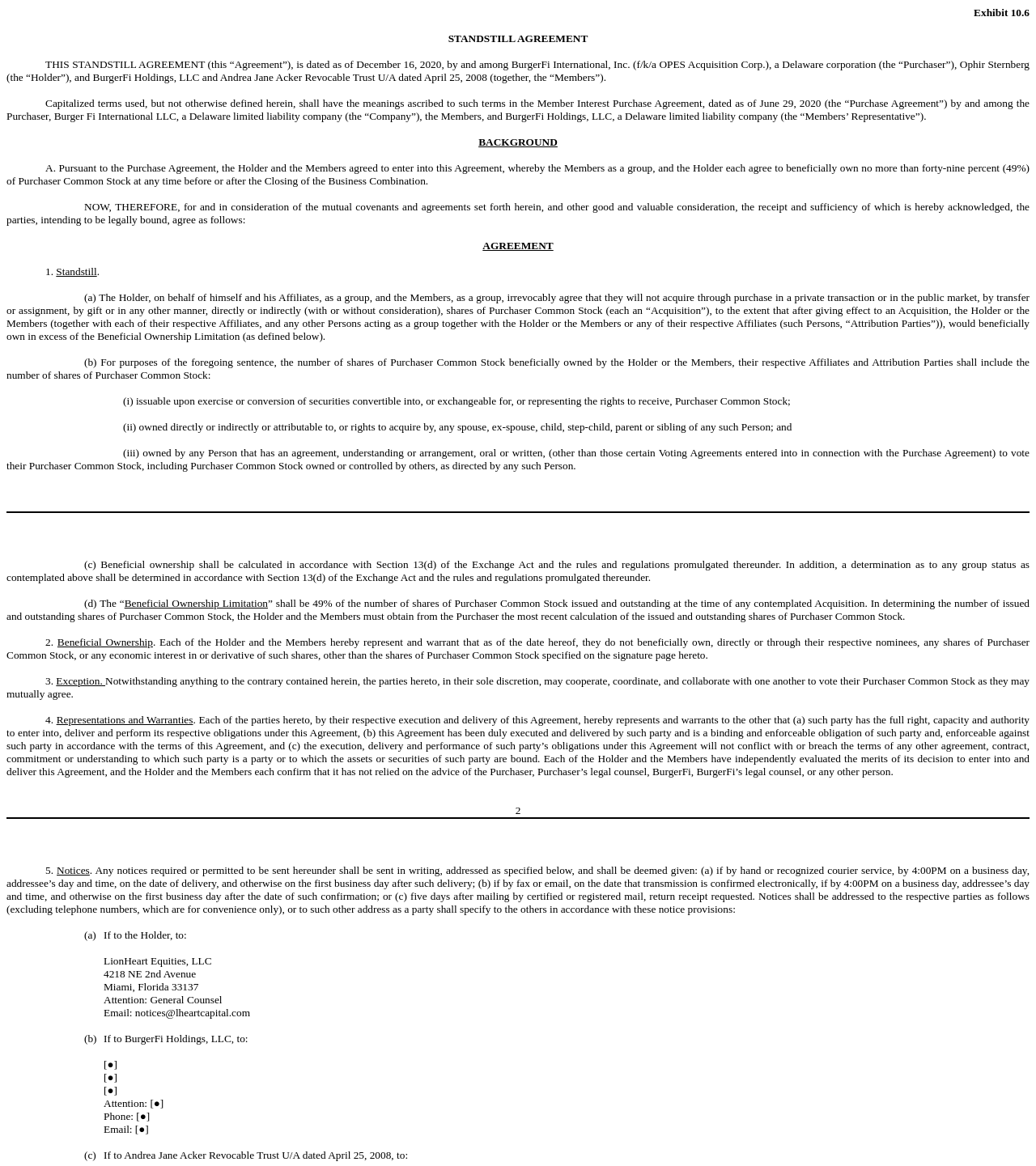Give a concise answer of one word or phrase to the question: 
What is the Beneficial Ownership Limitation?

49% of Purchaser Common Stock